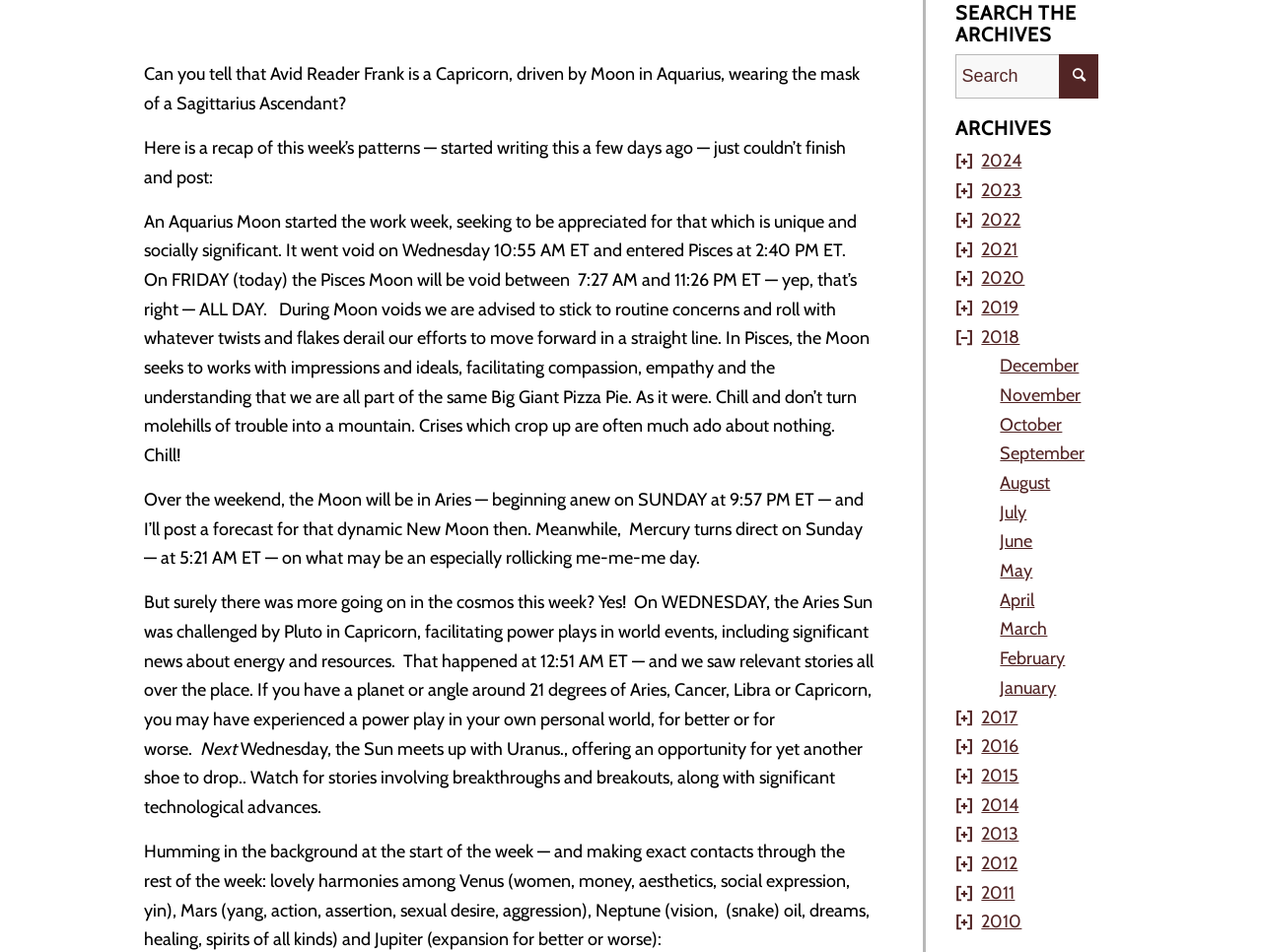What is the current moon phase?
Provide an in-depth and detailed explanation in response to the question.

Based on the text, it is mentioned that 'An Aquarius Moon started the work week, seeking to be appreciated for that which is unique and socially significant. It went void on Wednesday 10:55 AM ET and entered Pisces at 2:40 PM ET.' Therefore, the current moon phase is Pisces.